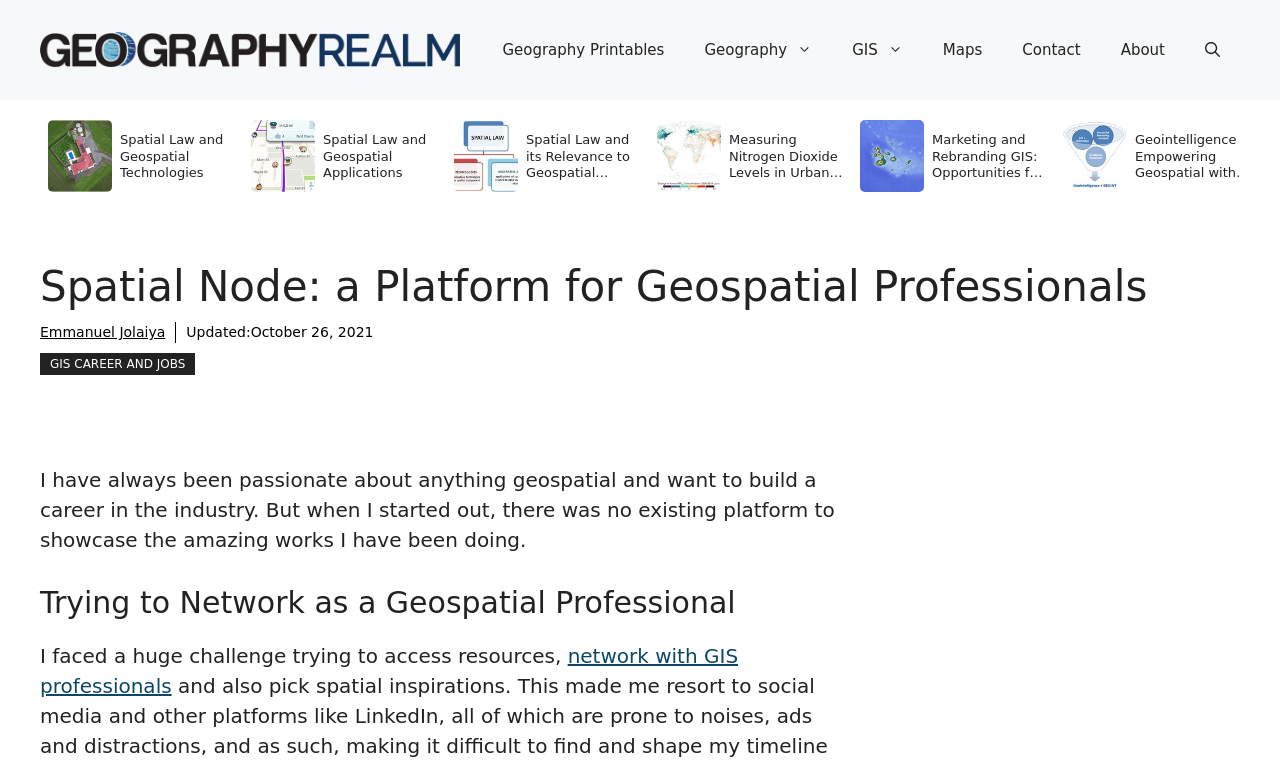Bounding box coordinates are to be given in the format (top-left x, top-left y, bottom-right x, bottom-right y). All values must be floating point numbers between 0 and 1. Provide the bounding box coordinate for the UI element described as: Spatial Law and Geospatial Technologies

[0.038, 0.157, 0.19, 0.252]